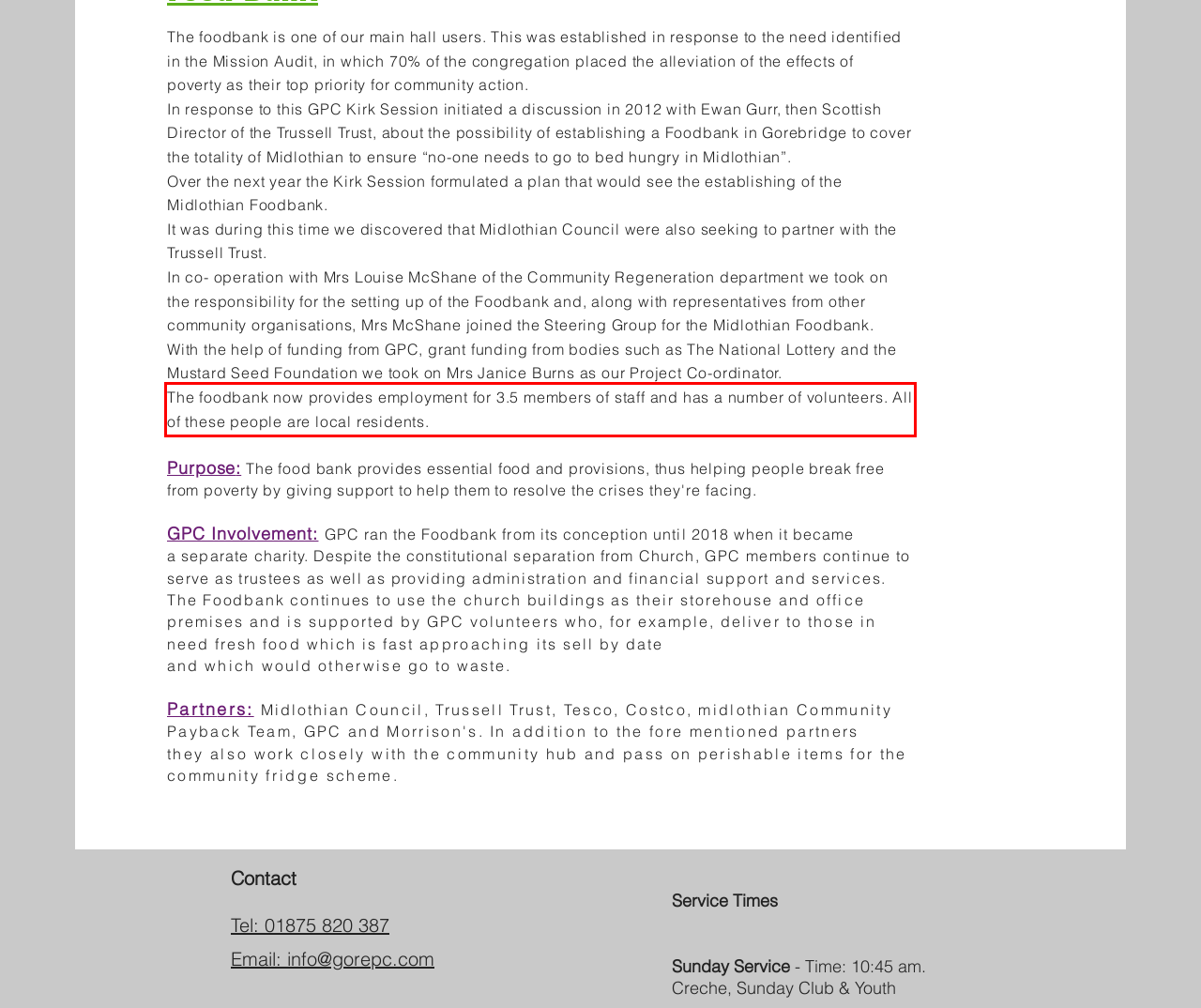Identify and extract the text within the red rectangle in the screenshot of the webpage.

The foodbank now provides employment for 3.5 members of staff and has a number of volunteers. All of these people are local residents.